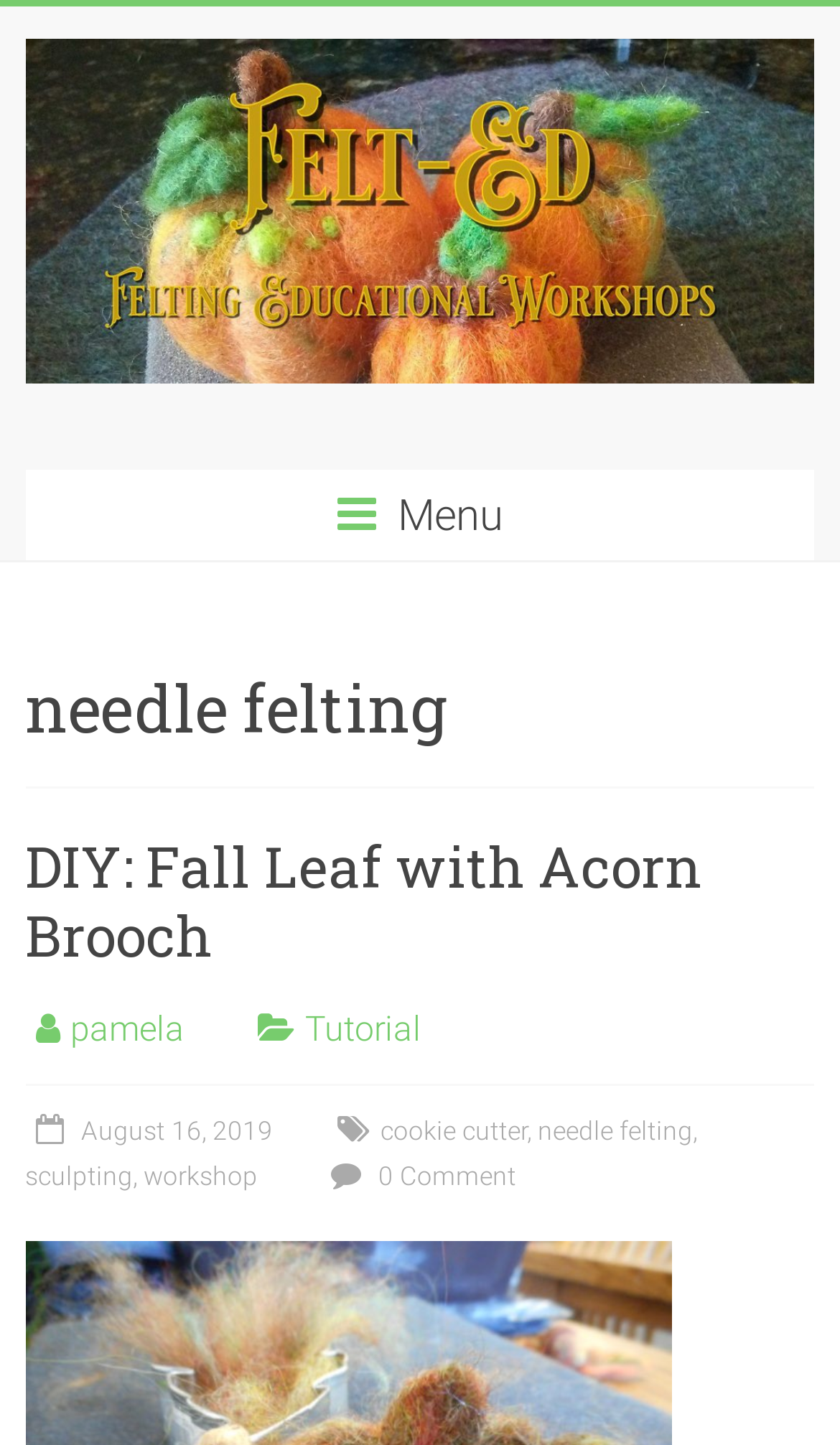What is the topic of the first tutorial?
Refer to the screenshot and answer in one word or phrase.

Fall Leaf with Acorn Brooch